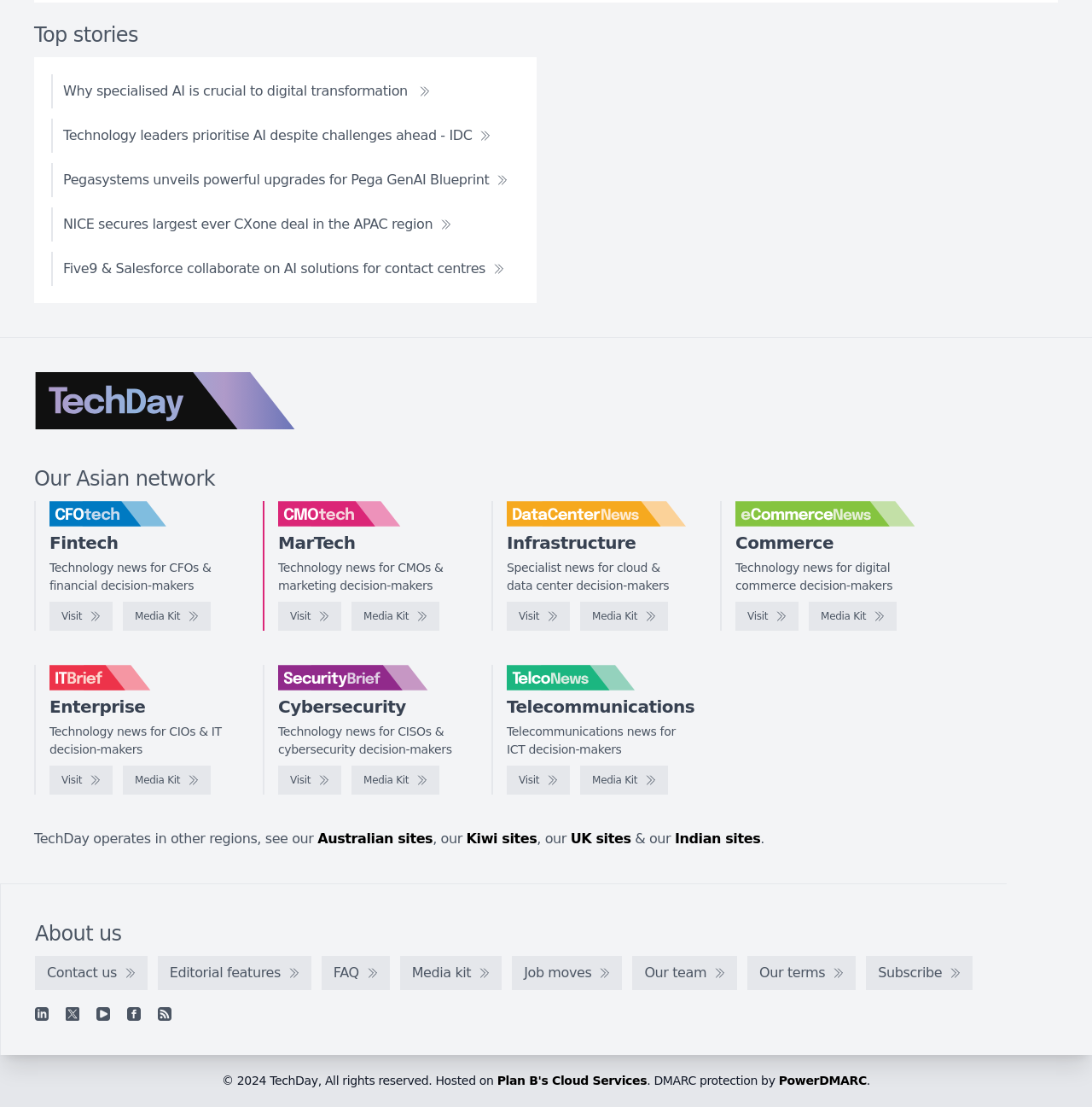How many logos are displayed on the webpage?
Please answer the question with as much detail and depth as you can.

Upon examining the webpage, I count 7 logos, including TechDay, CFOtech, CMOtech, DataCenterNews, eCommerceNews, IT Brief, and SecurityBrief, each with its own section and description.